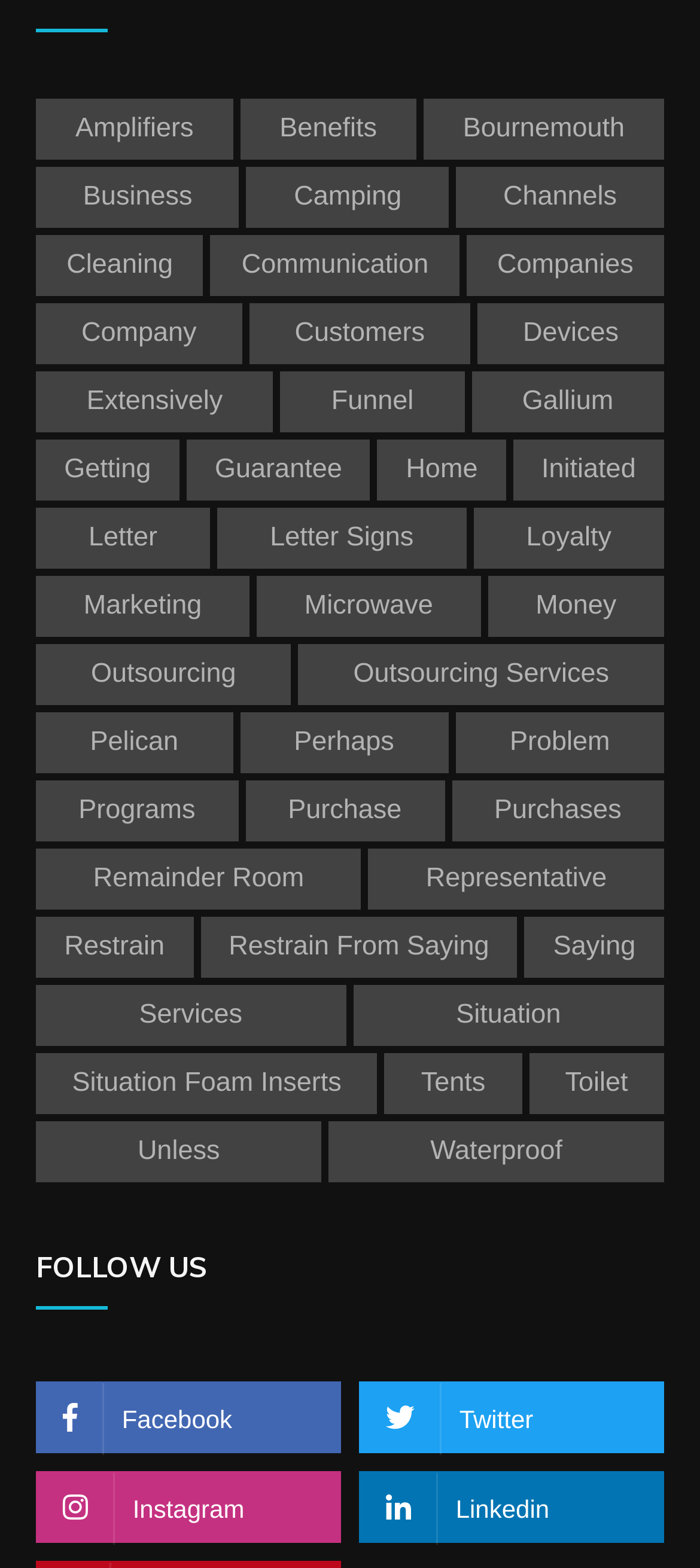What is the first link on the webpage?
Answer with a single word or short phrase according to what you see in the image.

Amplifiers